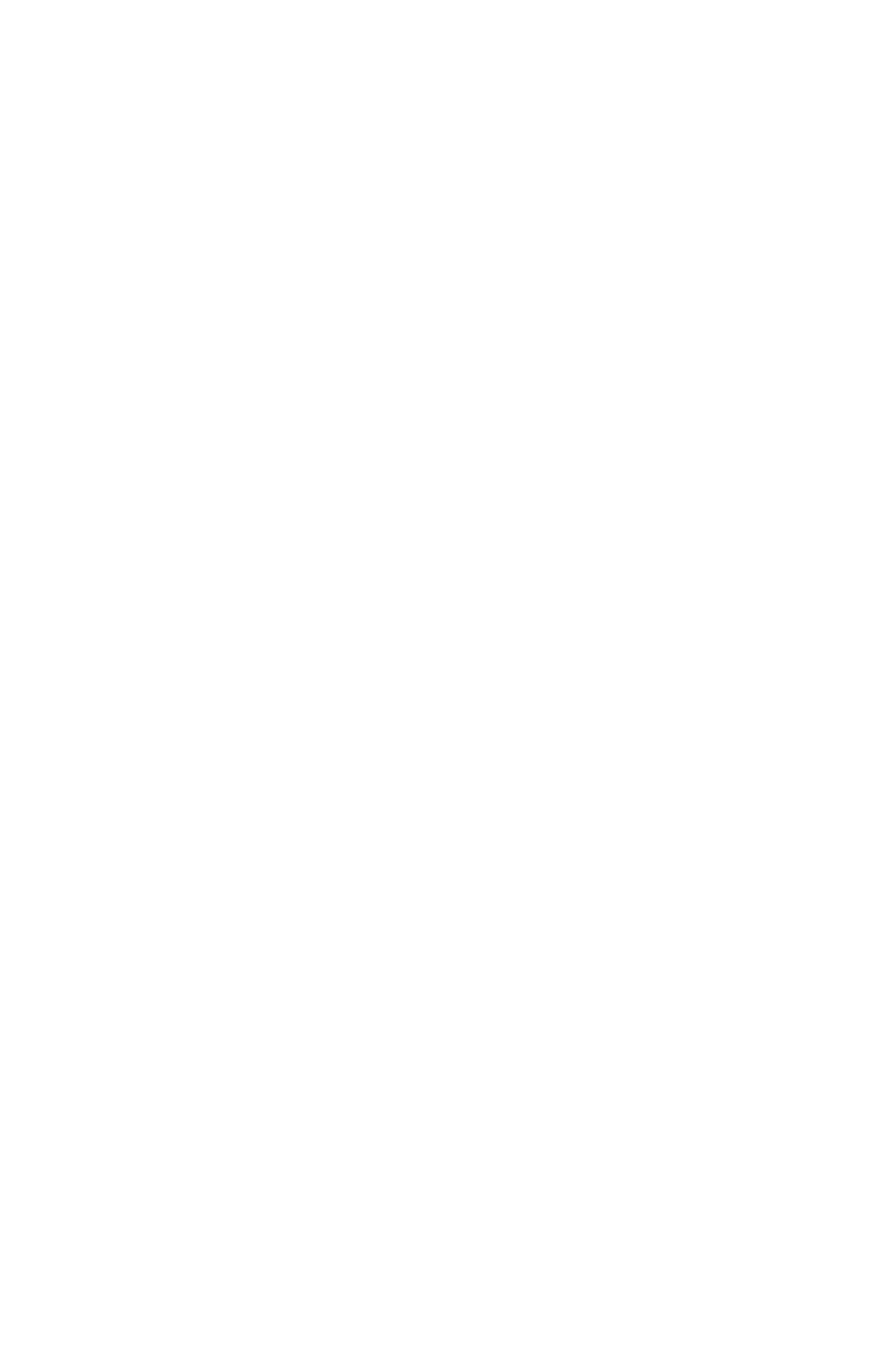Can you identify the bounding box coordinates of the clickable region needed to carry out this instruction: 'access tools and resources'? The coordinates should be four float numbers within the range of 0 to 1, stated as [left, top, right, bottom].

[0.319, 0.514, 0.681, 0.544]